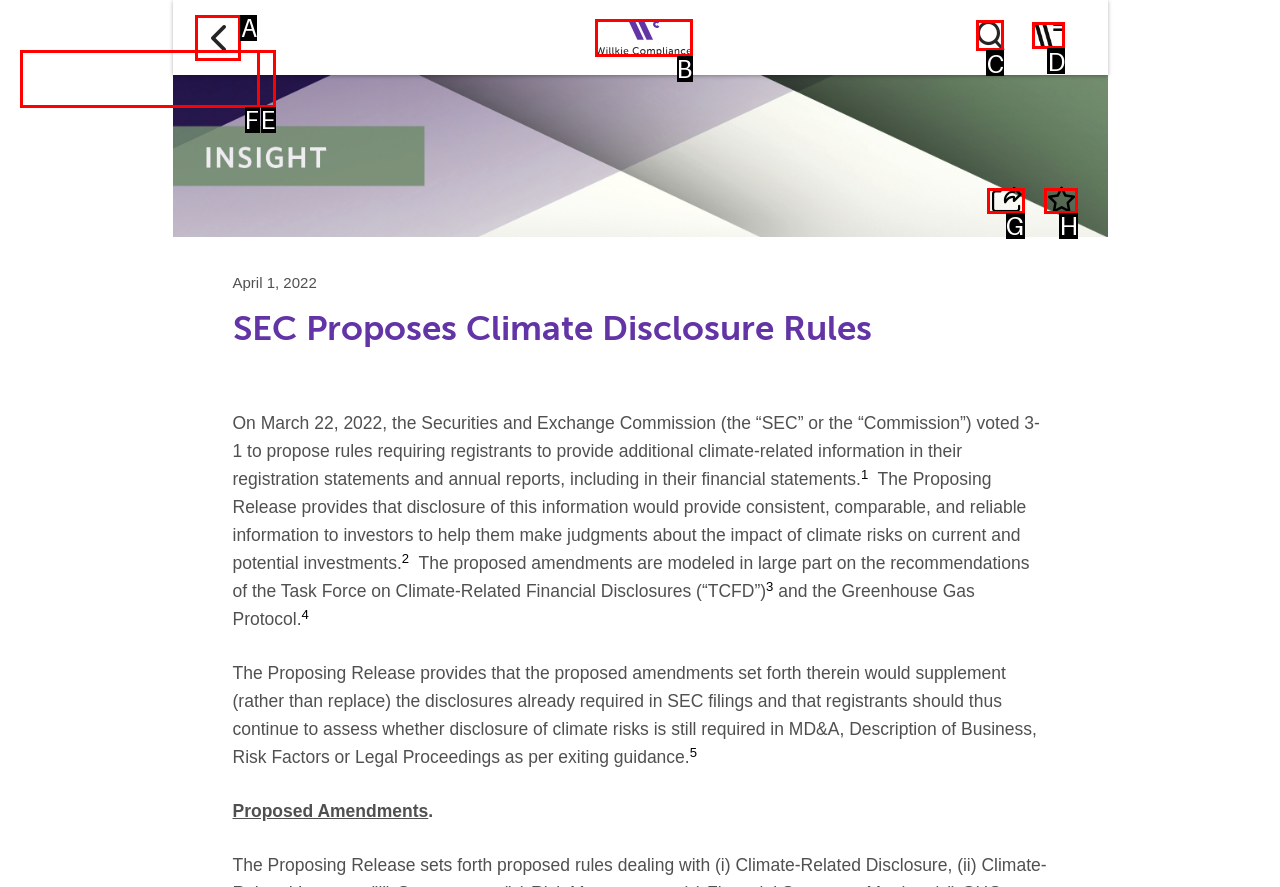Tell me which one HTML element I should click to complete this task: Toggle navigation Answer with the option's letter from the given choices directly.

D